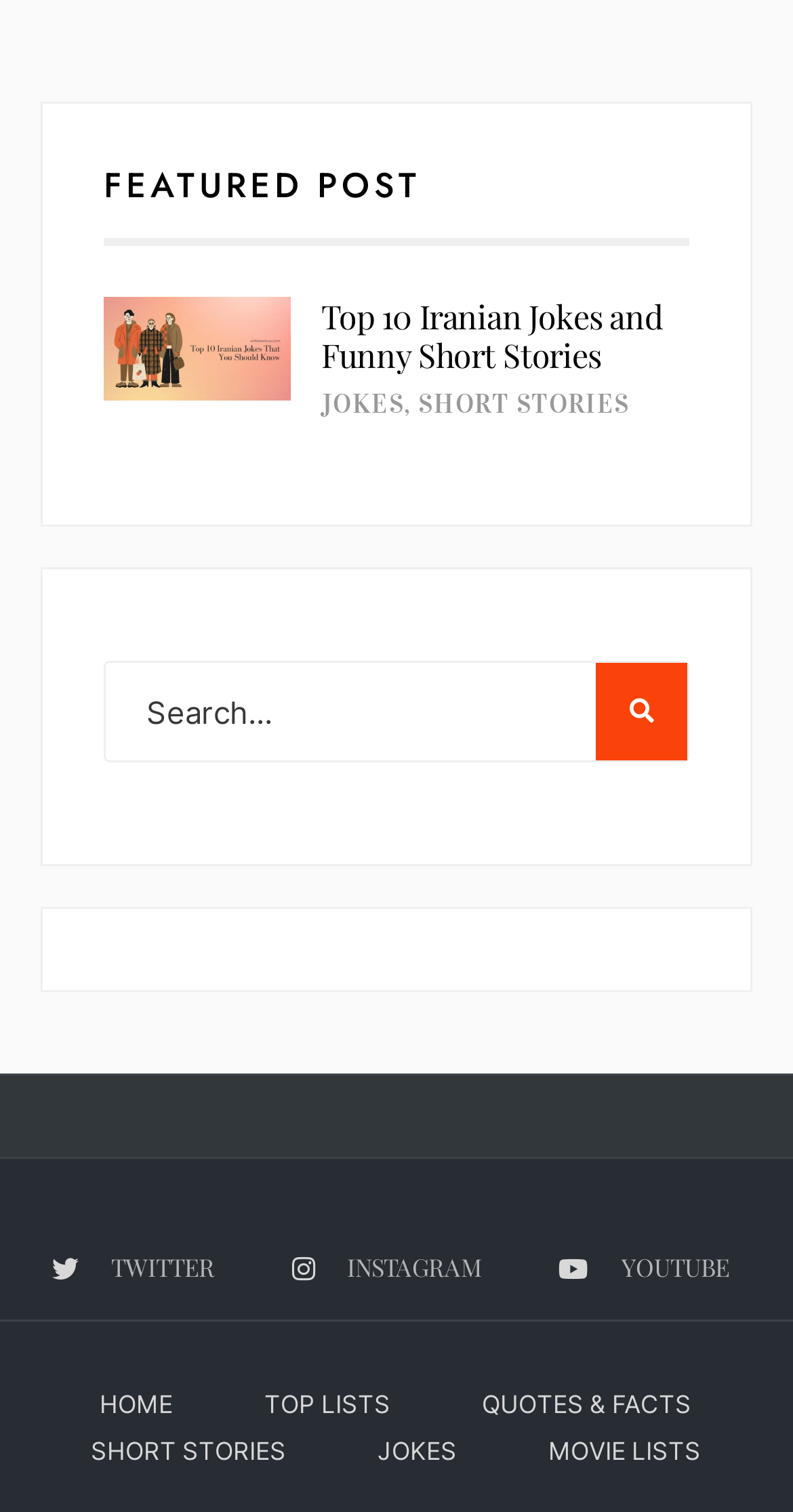Please find the bounding box coordinates of the clickable region needed to complete the following instruction: "Click on the home button". The bounding box coordinates must consist of four float numbers between 0 and 1, i.e., [left, top, right, bottom].

[0.113, 0.911, 0.231, 0.945]